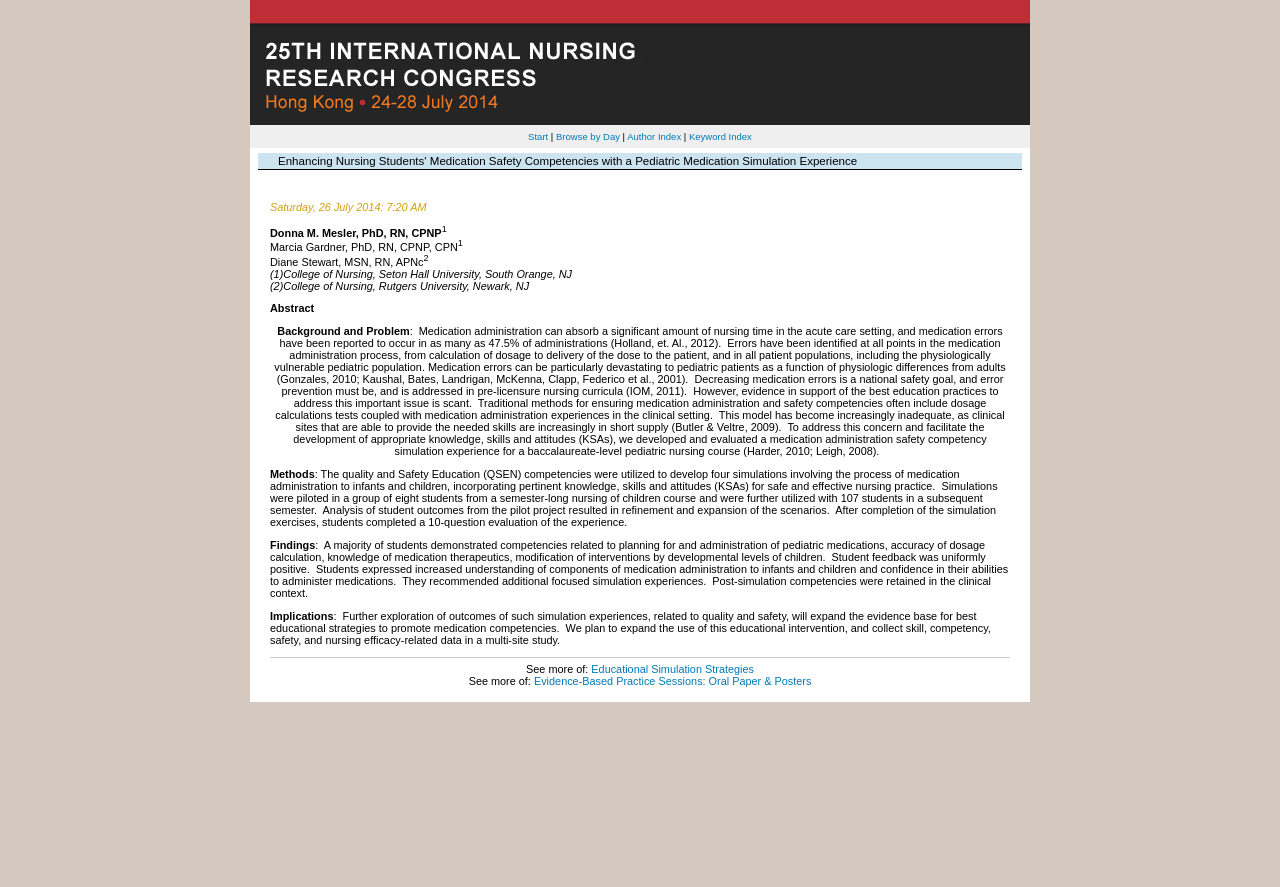Refer to the image and answer the question with as much detail as possible: What is the title of the paper?

The title of the paper can be found in the heading element with bounding box coordinates [0.202, 0.173, 0.798, 0.192]. It is 'Enhancing Nursing Students' Medication Safety Competencies with a Pediatric Medication Simulation Experience'.